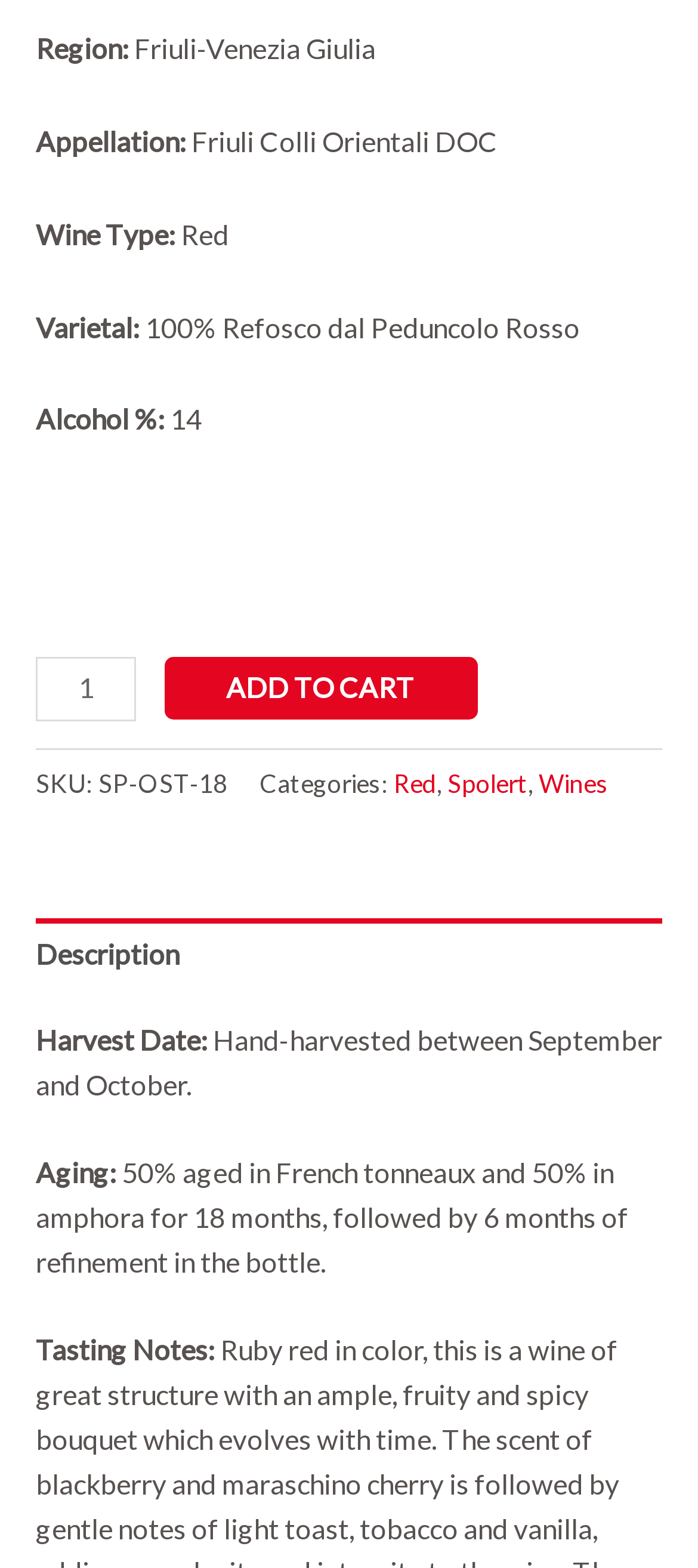Locate and provide the bounding box coordinates for the HTML element that matches this description: "Add to cart".

[0.235, 0.418, 0.684, 0.459]